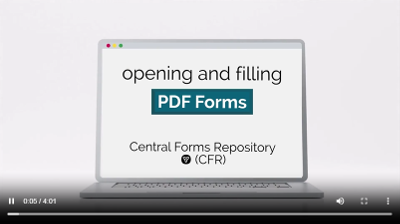What is the background design of the title screen?
Refer to the image and answer the question using a single word or phrase.

Simple and light